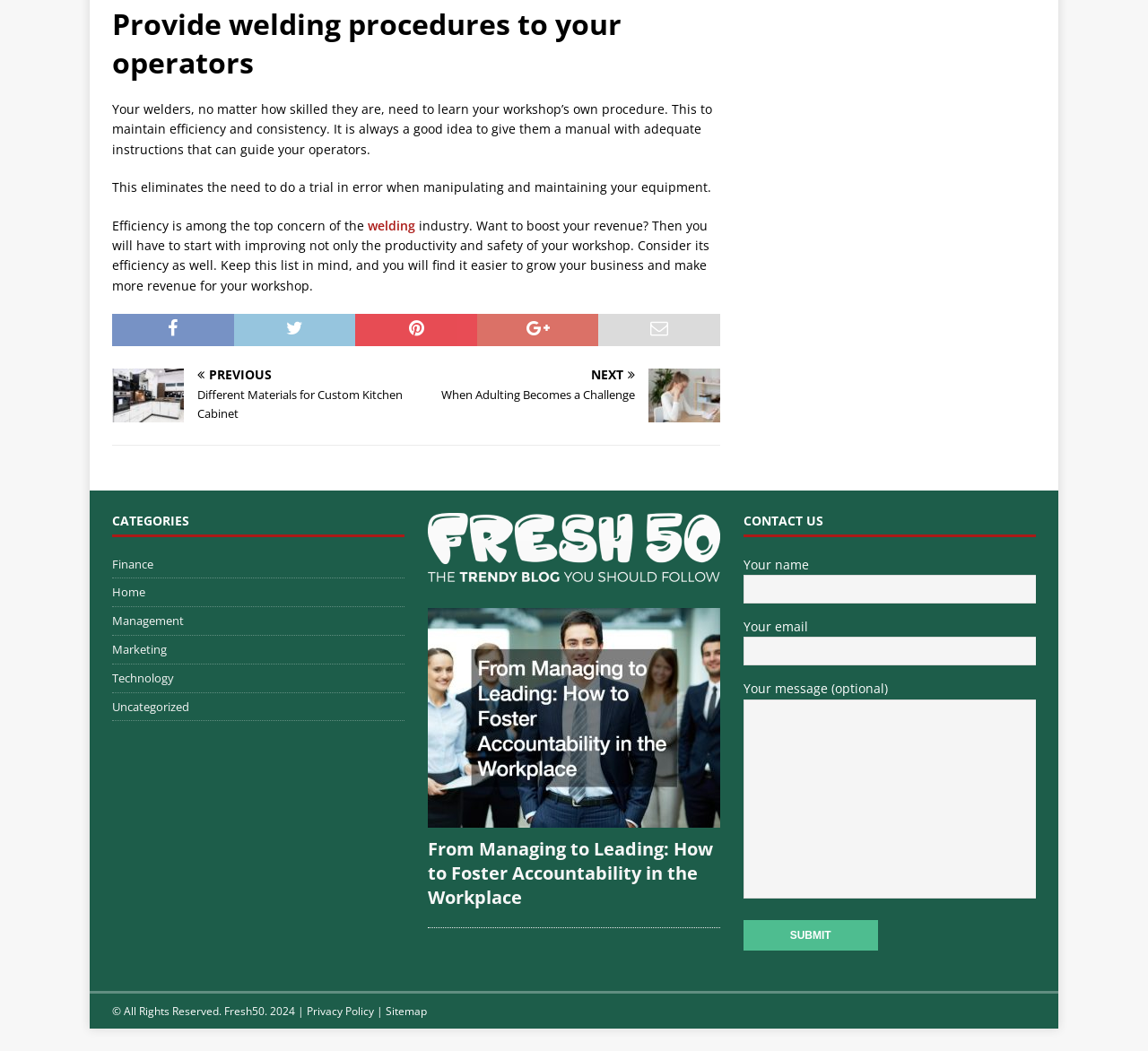Can you find the bounding box coordinates for the element to click on to achieve the instruction: "Click the 'NEXT' link"?

[0.369, 0.35, 0.627, 0.384]